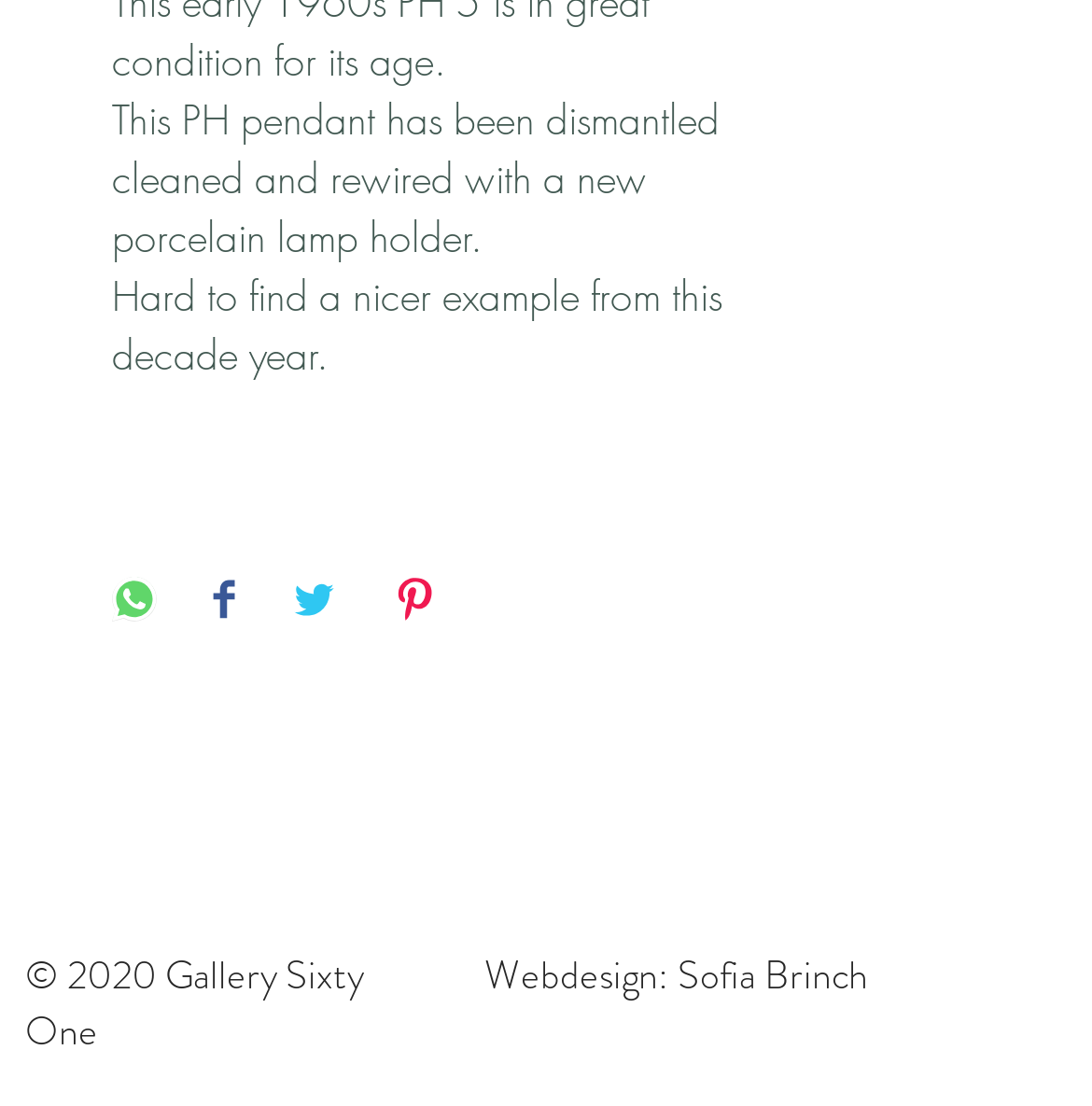From the details in the image, provide a thorough response to the question: How many social media links are available in the Social Bar?

There are two social media links available in the Social Bar, including Facebook - Black Circle and Instagram - Black Circle, which can be used to connect with the website's social media presence.